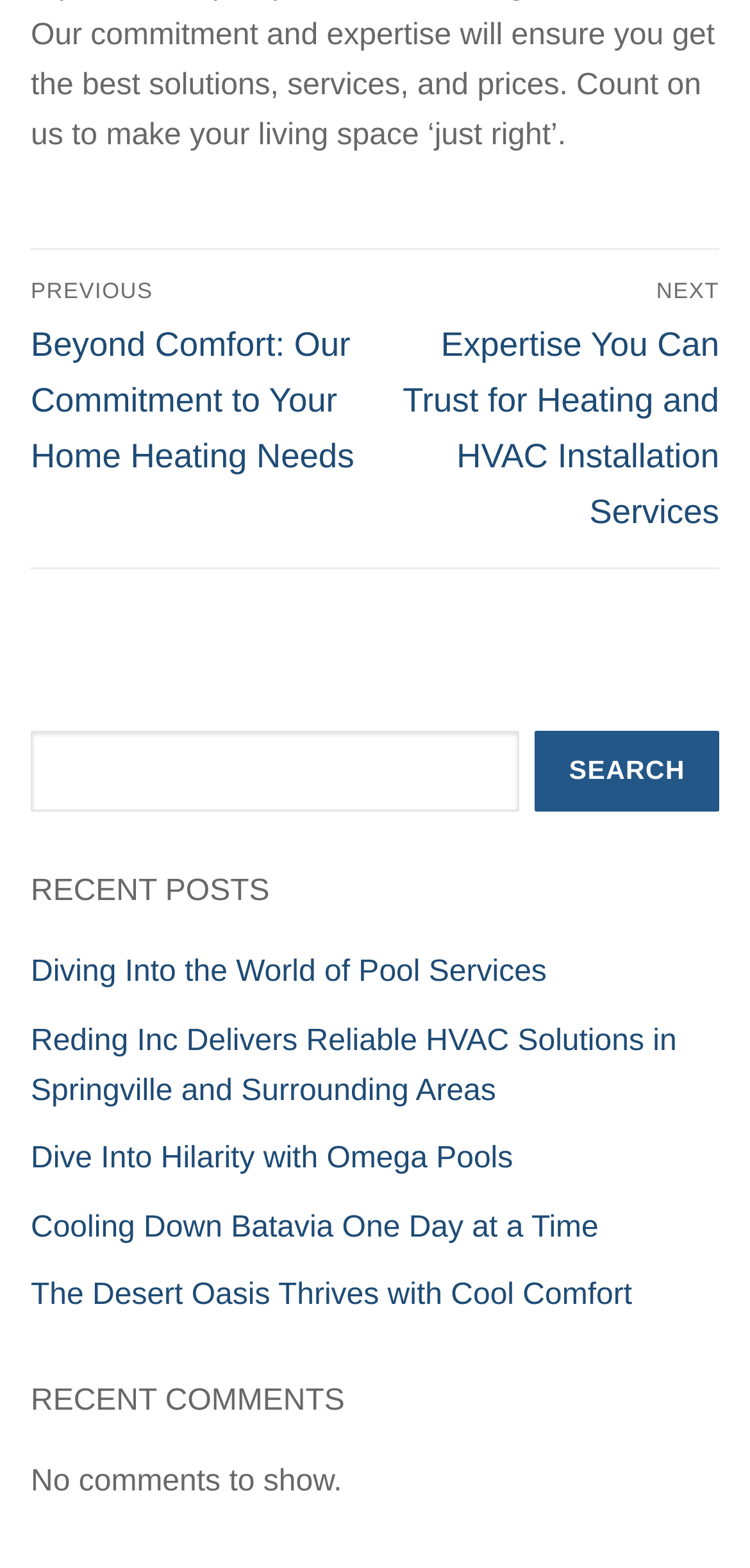Please determine the bounding box coordinates of the element's region to click in order to carry out the following instruction: "Search for something". The coordinates should be four float numbers between 0 and 1, i.e., [left, top, right, bottom].

[0.041, 0.466, 0.959, 0.517]